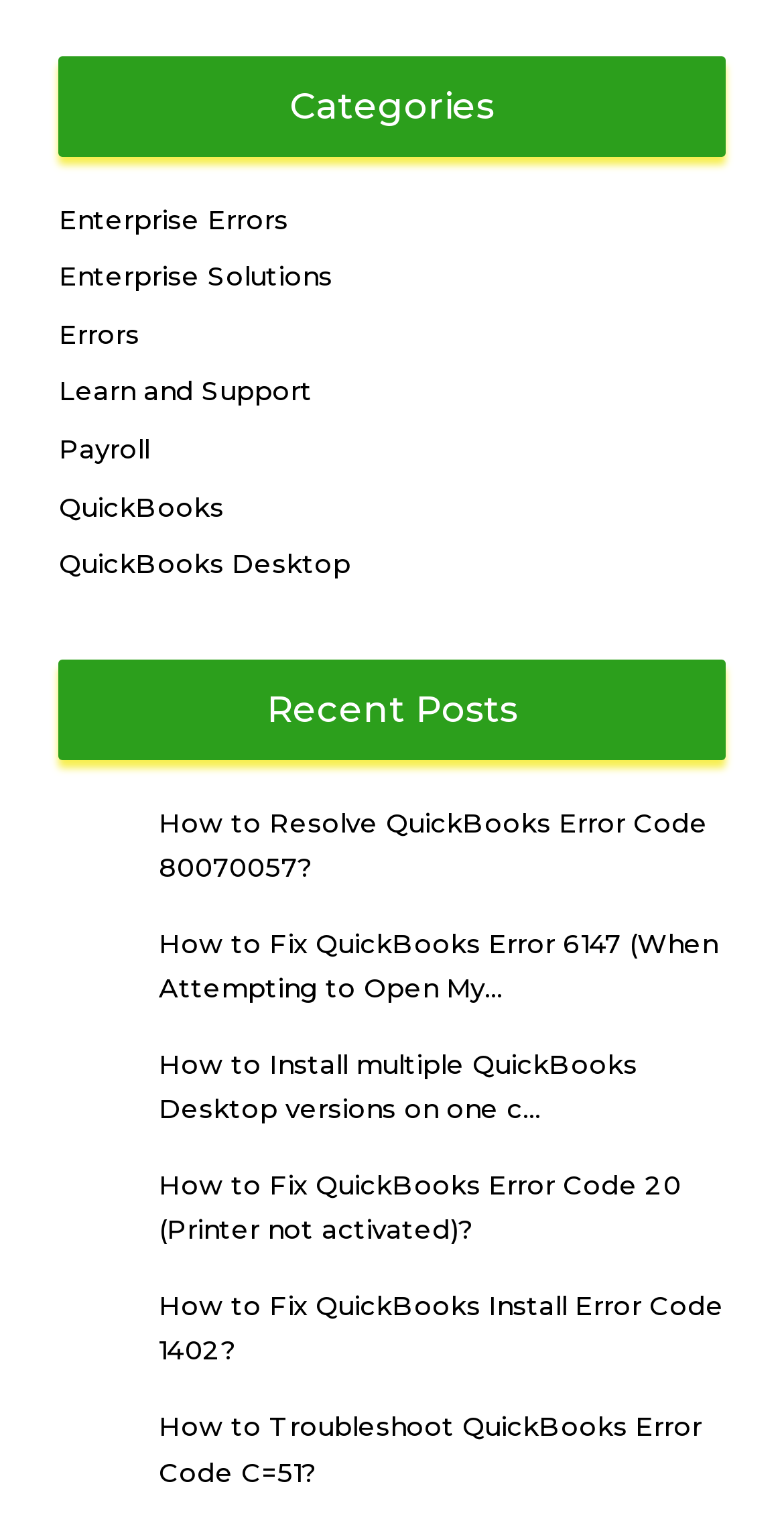Determine the bounding box coordinates of the region to click in order to accomplish the following instruction: "Click on Enterprise Errors". Provide the coordinates as four float numbers between 0 and 1, specifically [left, top, right, bottom].

[0.075, 0.132, 0.367, 0.153]